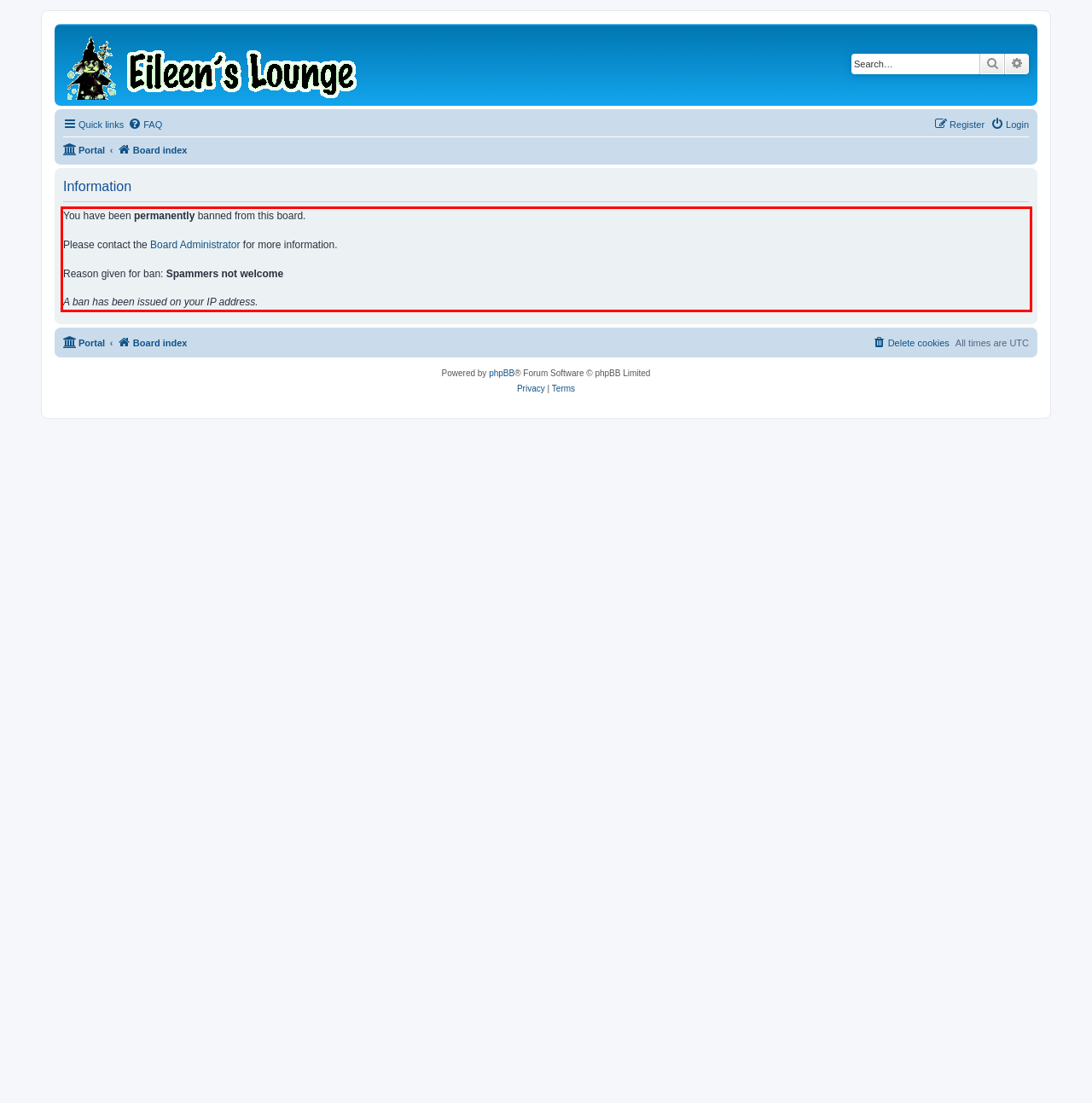Given a screenshot of a webpage containing a red bounding box, perform OCR on the text within this red bounding box and provide the text content.

You have been permanently banned from this board. Please contact the Board Administrator for more information. Reason given for ban: Spammers not welcome A ban has been issued on your IP address.